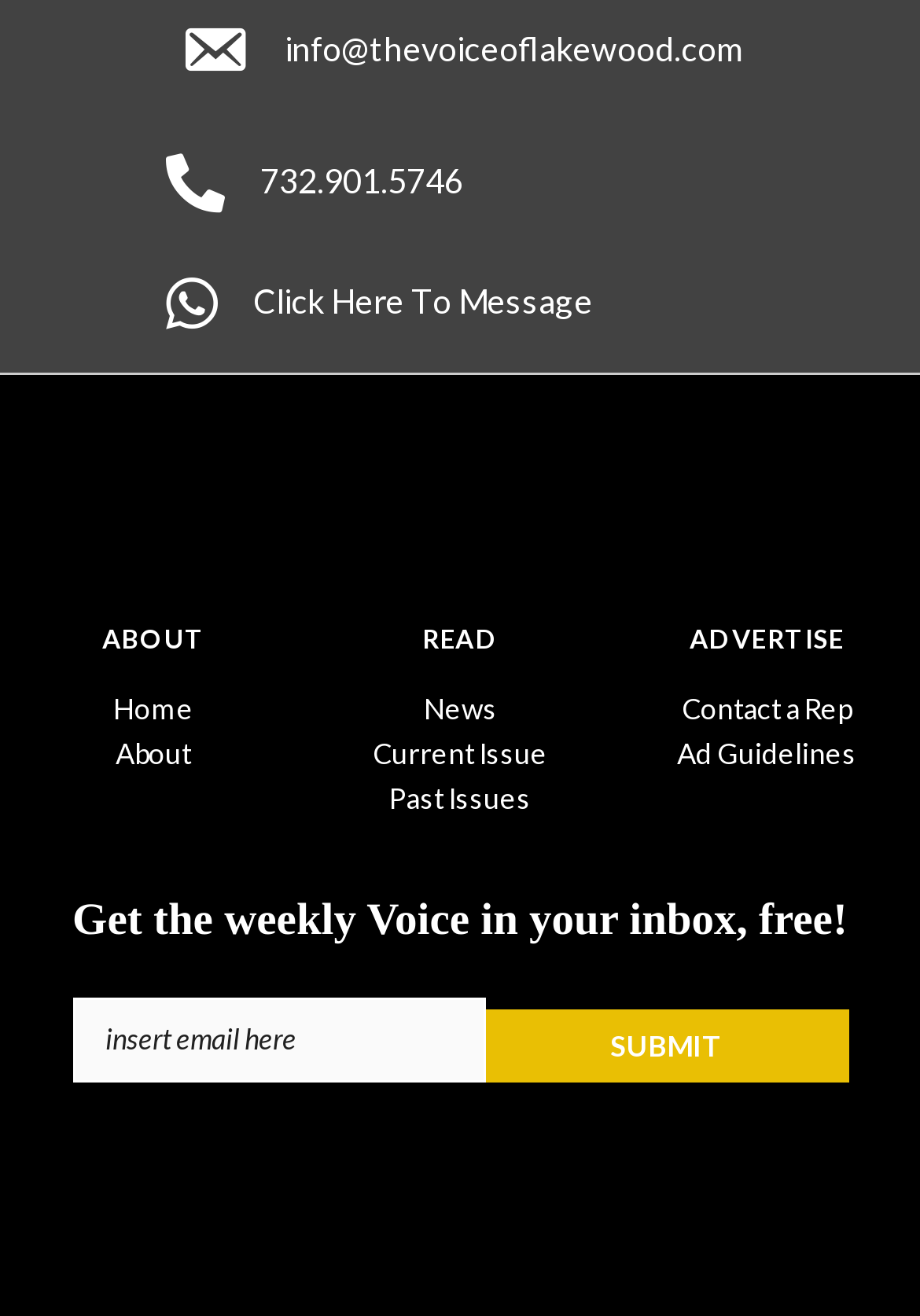What can you do with the textbox?
Please answer the question as detailed as possible.

I found the textbox with the label 'email' and it is not required, so I assume it is used to enter an email address, possibly to subscribe to a newsletter.